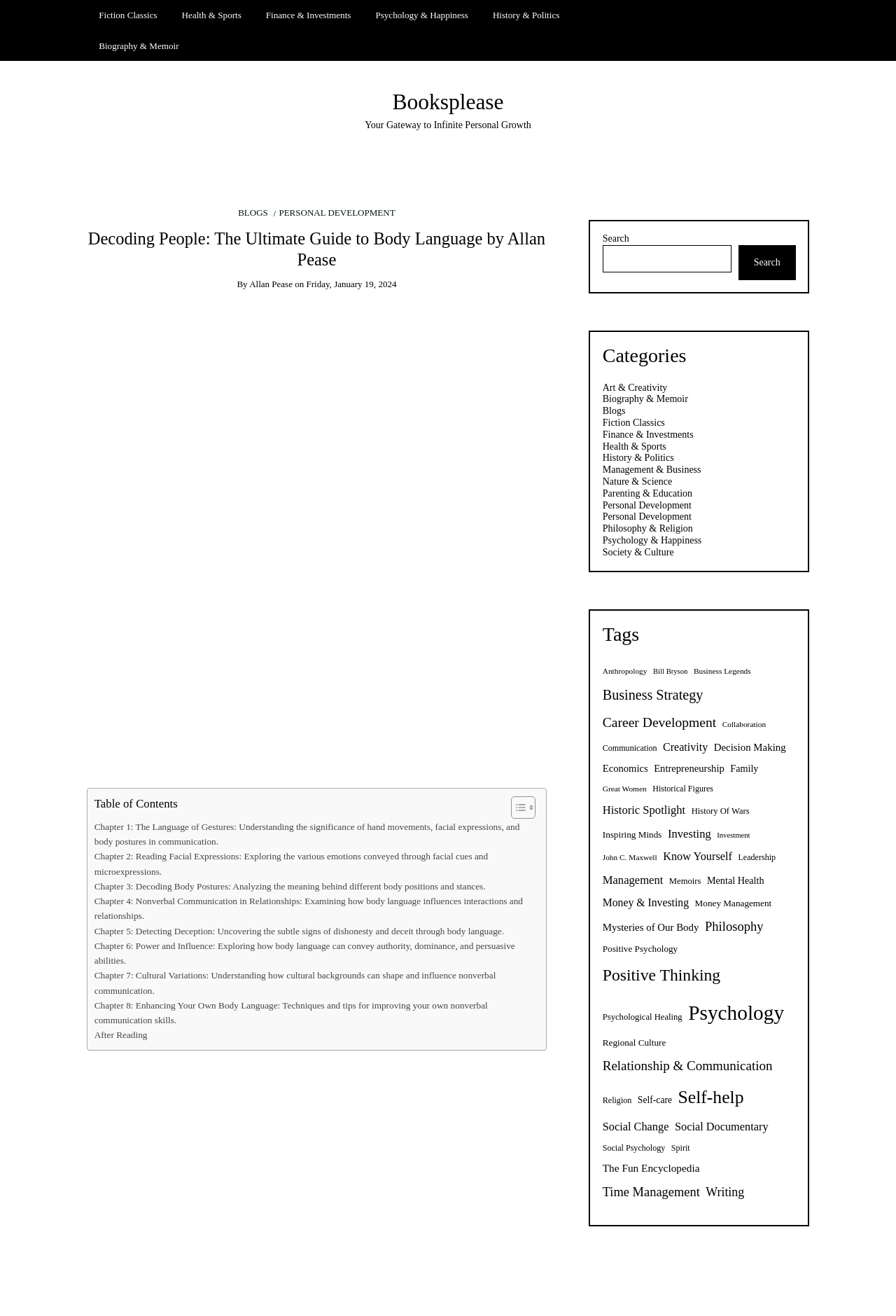Provide the bounding box coordinates of the HTML element this sentence describes: "General". The bounding box coordinates consist of four float numbers between 0 and 1, i.e., [left, top, right, bottom].

None